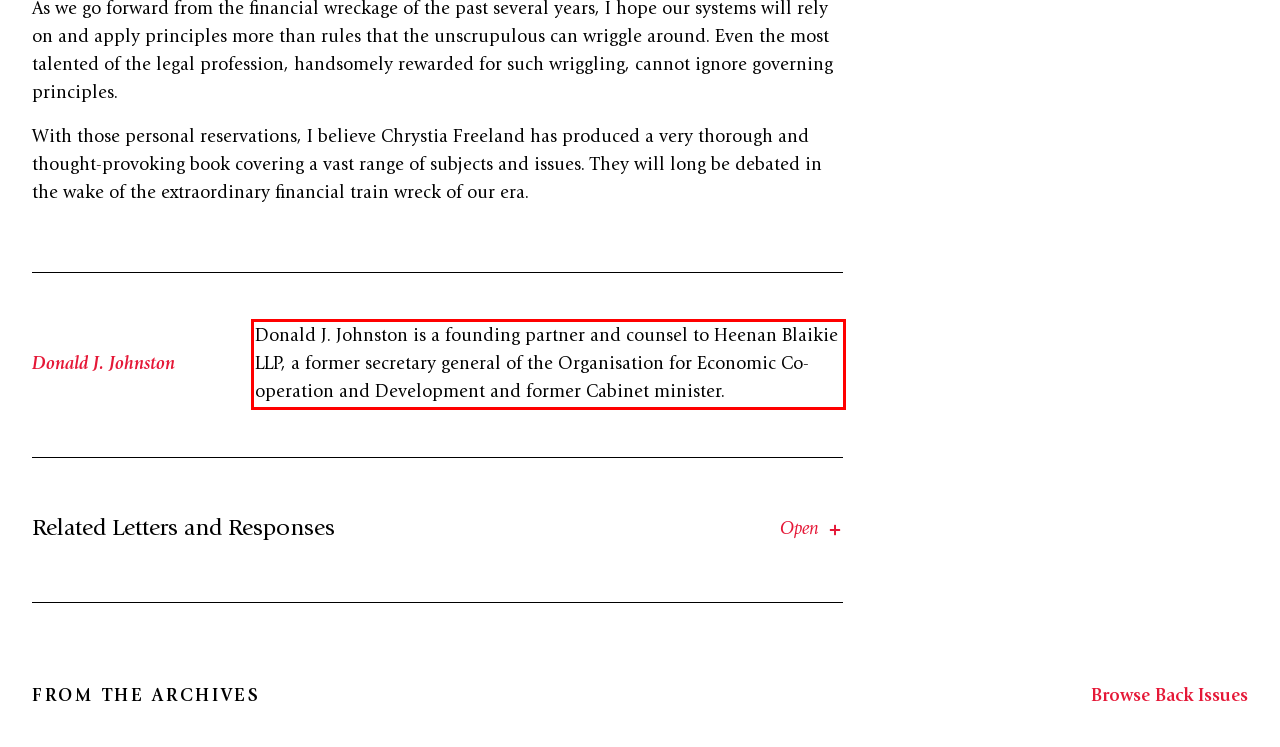Locate the red bounding box in the provided webpage screenshot and use OCR to determine the text content inside it.

Donald J. Johnston is a founding partner and counsel to Heenan Blaikie LLP, a former secretary general of the Organisation for Economic Co-operation and Development and former Cabinet minister.